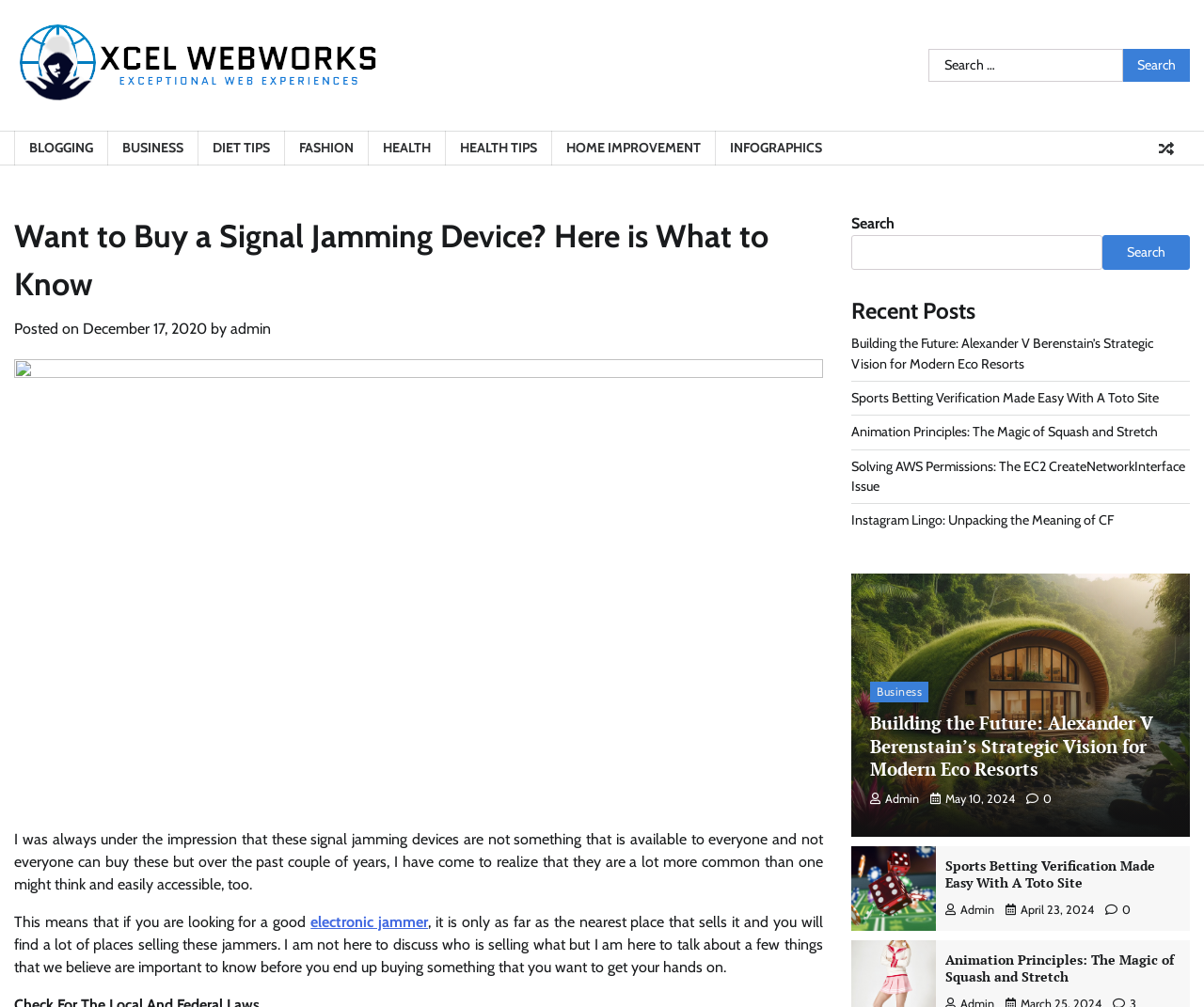Find and provide the bounding box coordinates for the UI element described with: "December 17, 2020September 13, 2023".

[0.069, 0.317, 0.172, 0.335]